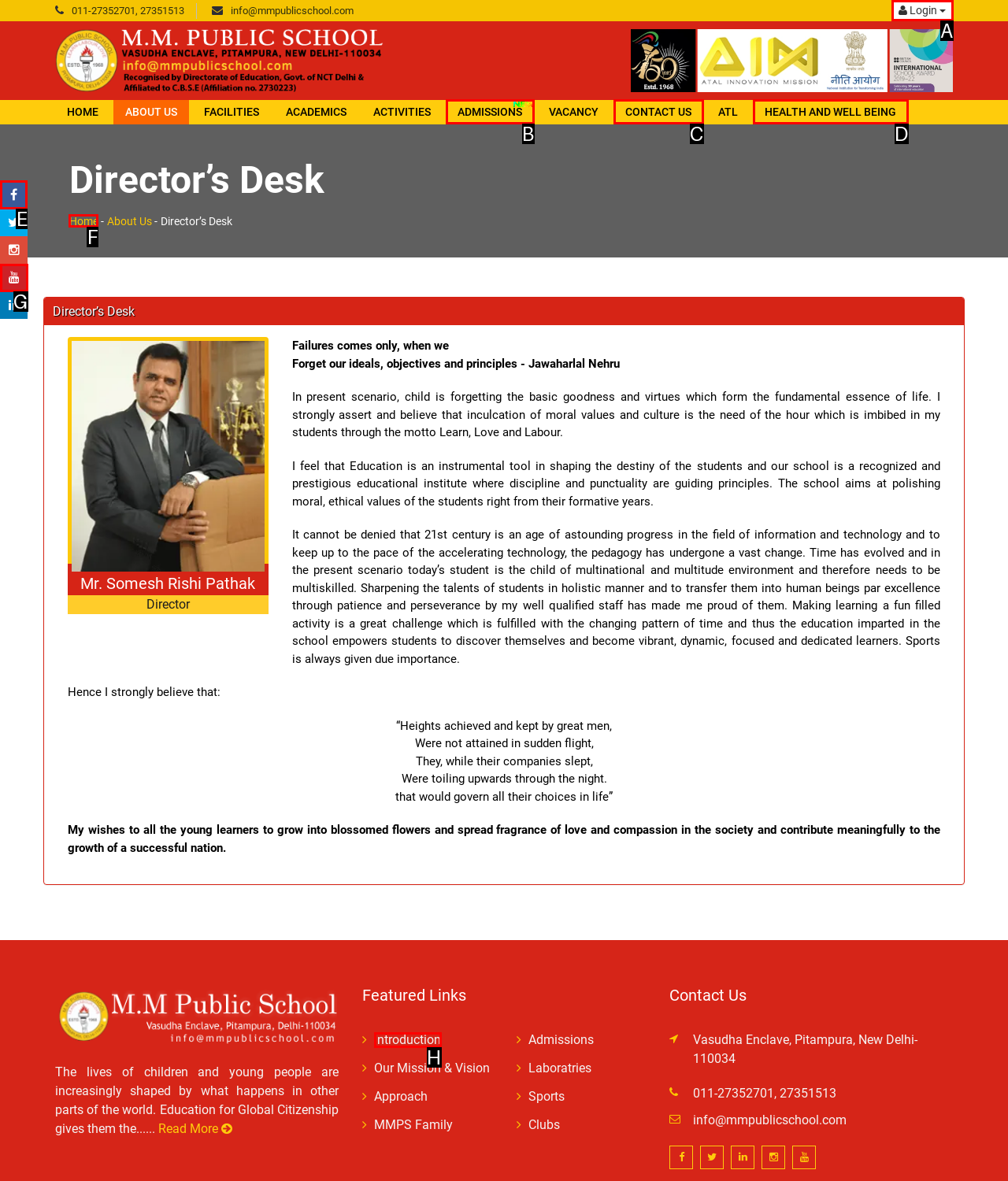Select the appropriate HTML element that needs to be clicked to execute the following task: View the school's Facebook page. Respond with the letter of the option.

E